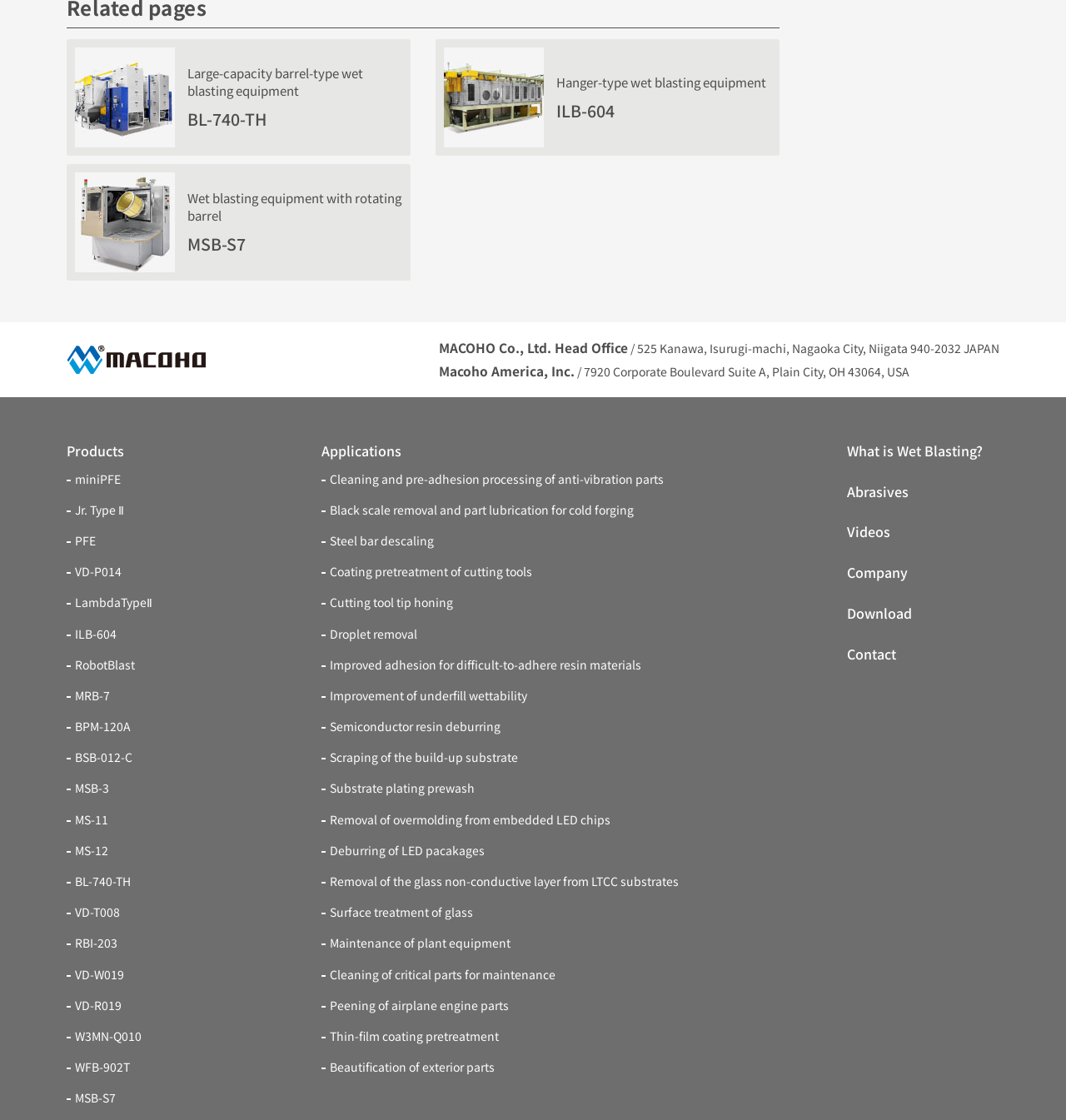Determine the bounding box coordinates of the element that should be clicked to execute the following command: "View the company information of MACOHO Co., Ltd.".

[0.062, 0.308, 0.193, 0.334]